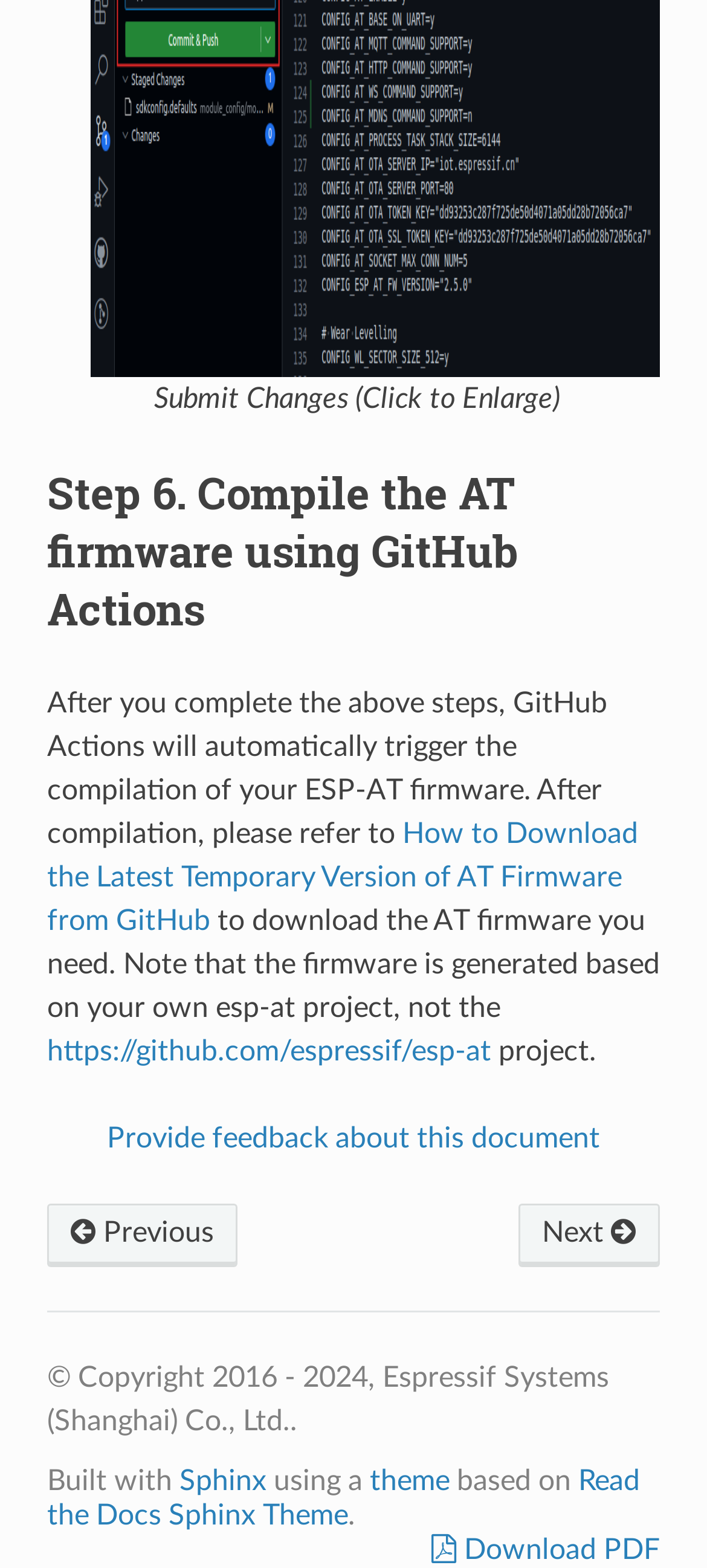What is the shortcut key to navigate to the previous page?
Please answer the question with a detailed response using the information from the screenshot.

The footer of the webpage contains navigation links, including a 'Previous' link with the shortcut key 'Alt+p'.